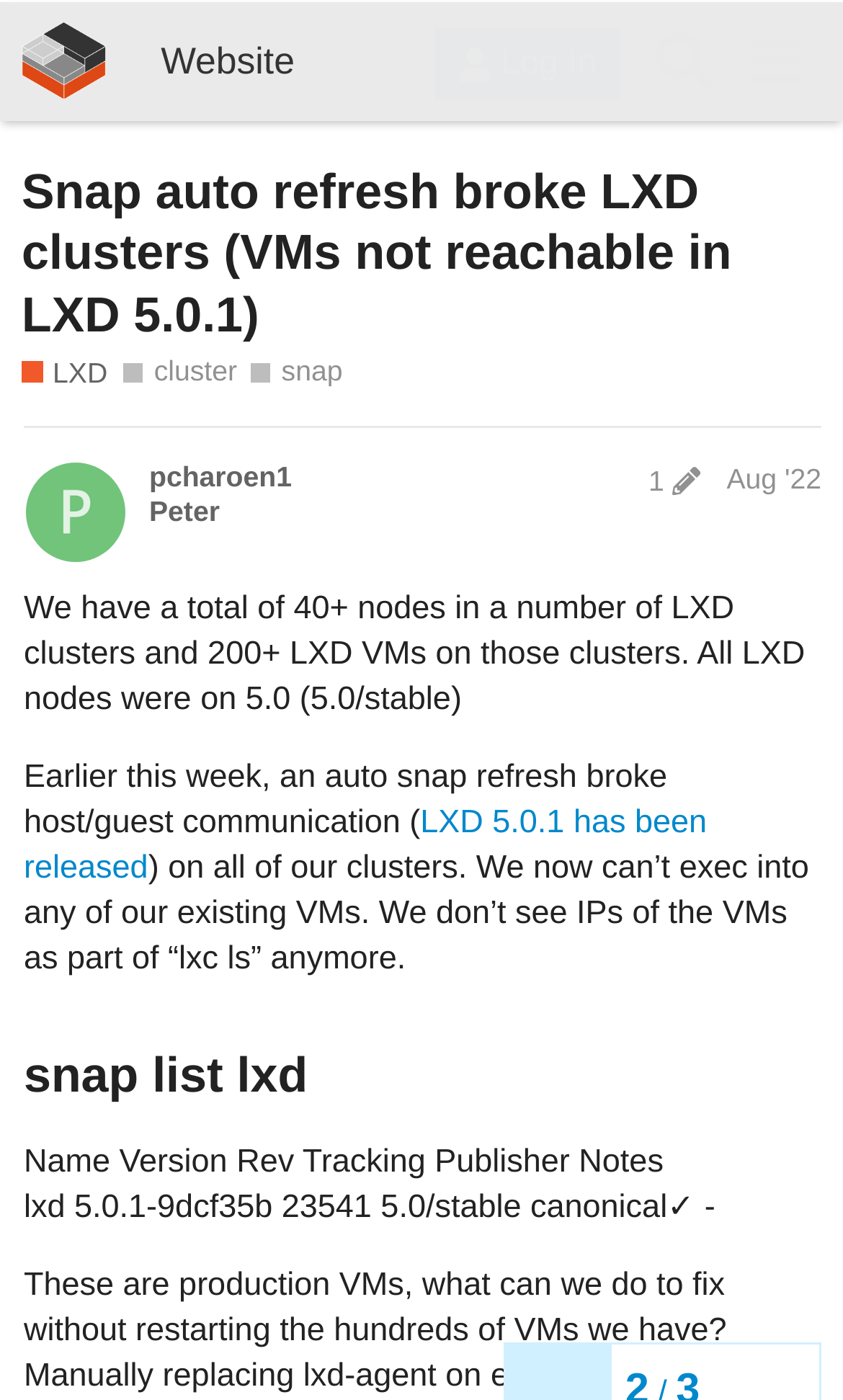What is the version of LXD mentioned in the discussion?
Using the details from the image, give an elaborate explanation to answer the question.

I found the answer by reading the text on the webpage, which mentions 'LXD 5.0.1 has been released' and also mentions '5.0 (5.0/stable)' earlier. This suggests that the version of LXD being discussed is 5.0.1.